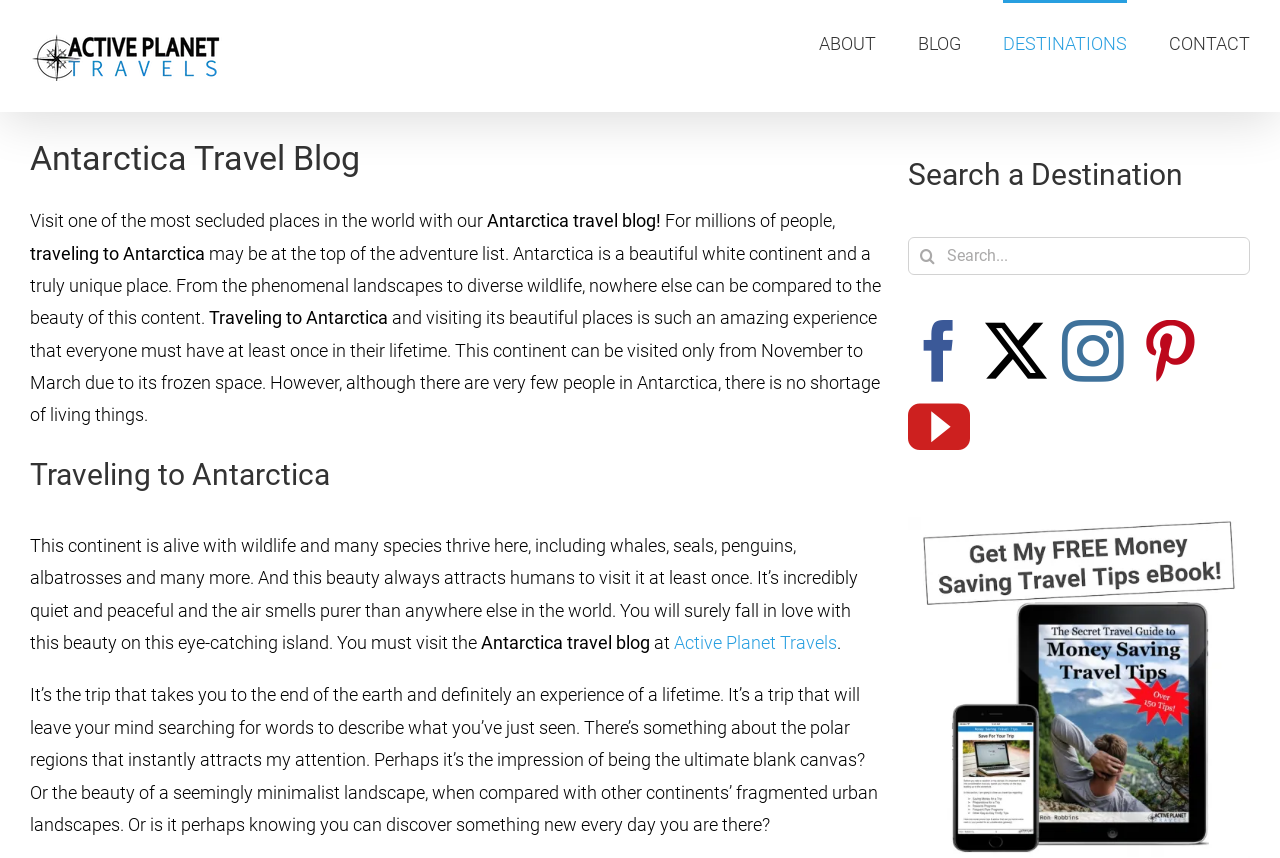Using the webpage screenshot and the element description alt="Free travel newsletter", determine the bounding box coordinates. Specify the coordinates in the format (top-left x, top-left y, bottom-right x, bottom-right y) with values ranging from 0 to 1.

[0.71, 0.608, 0.977, 0.633]